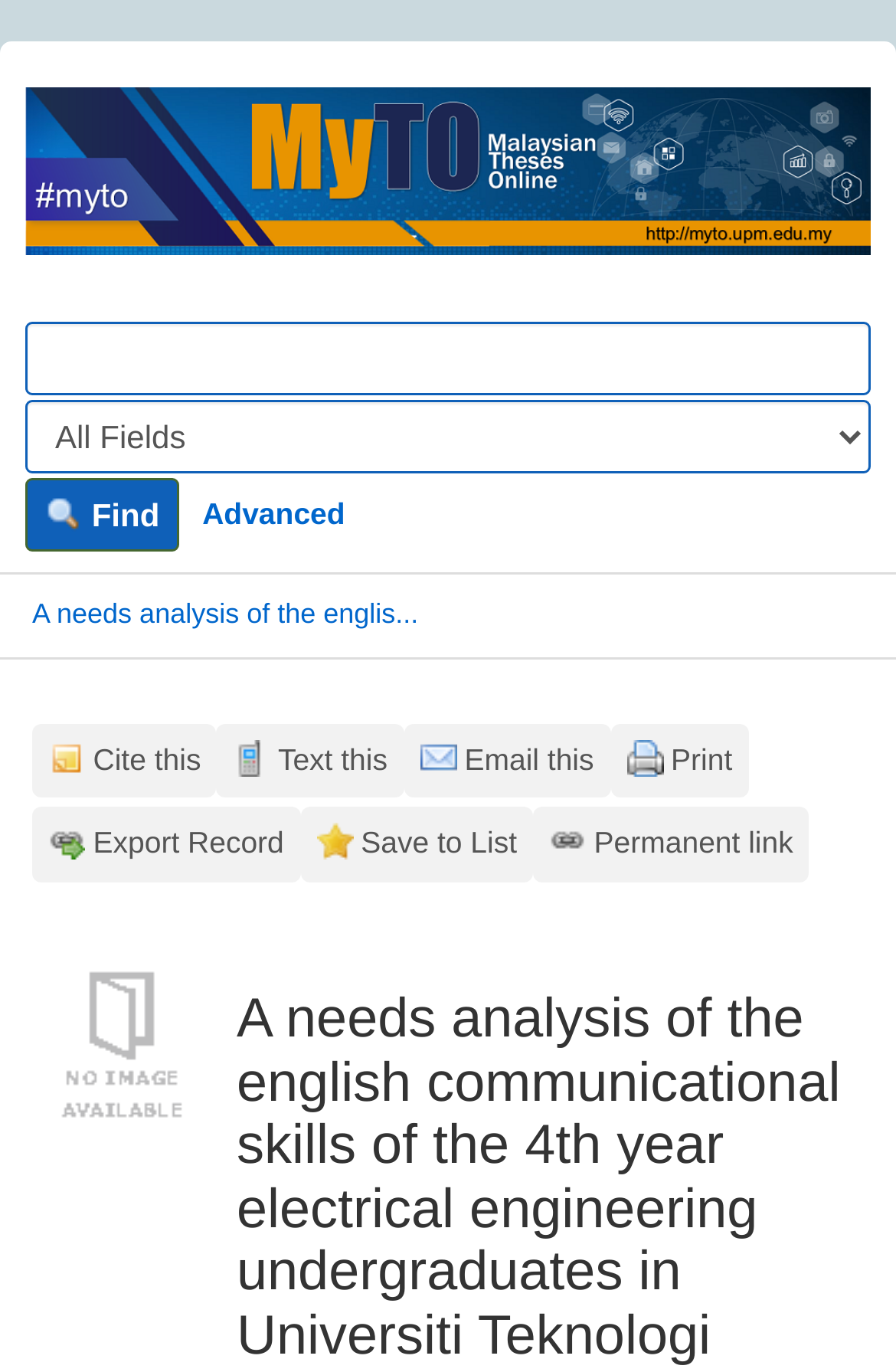Answer the question using only one word or a concise phrase: What is the purpose of the search bar?

To search for content